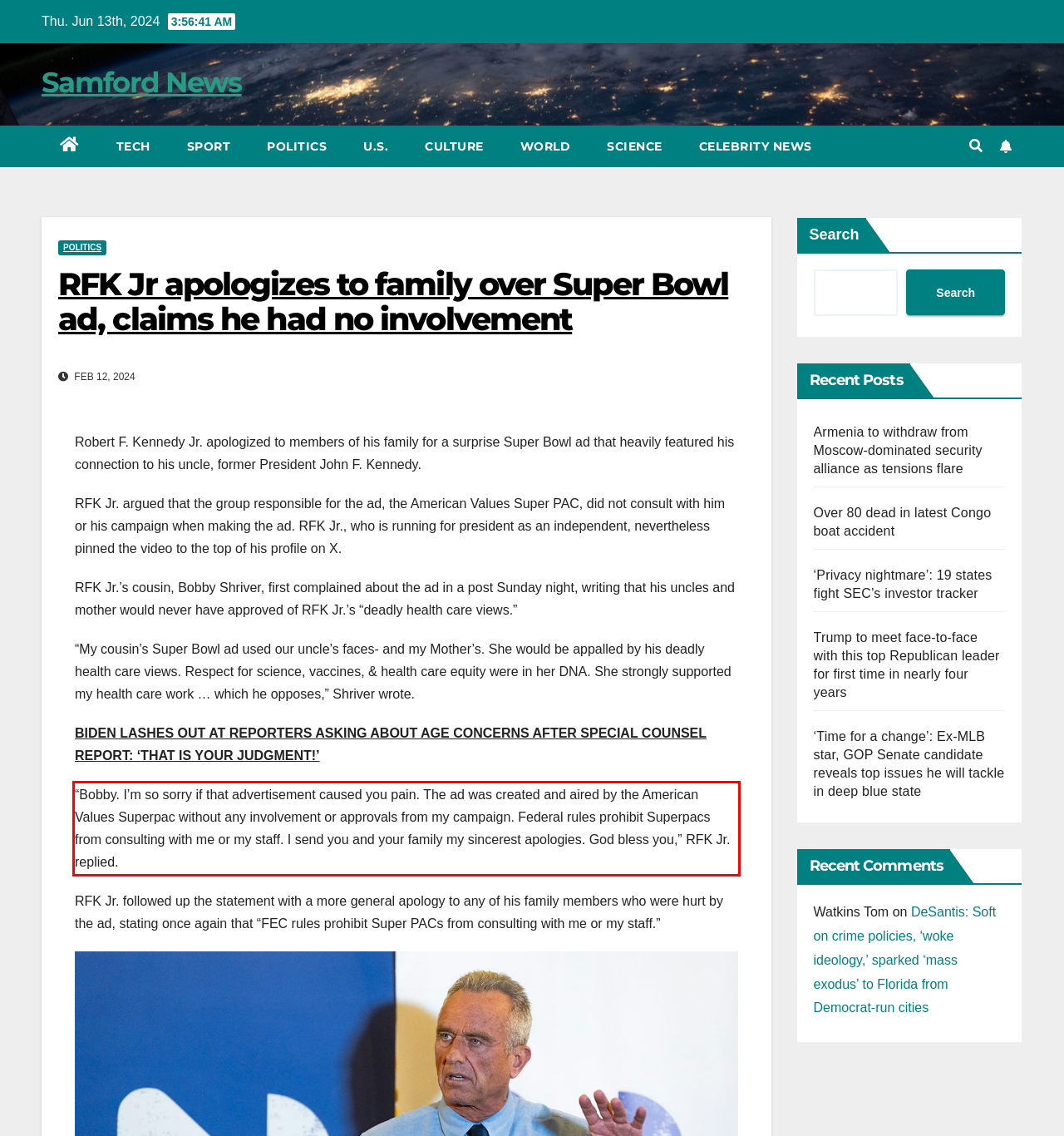You are looking at a screenshot of a webpage with a red rectangle bounding box. Use OCR to identify and extract the text content found inside this red bounding box.

“Bobby. I’m so sorry if that advertisement caused you pain. The ad was created and aired by the American Values Superpac without any involvement or approvals from my campaign. Federal rules prohibit Superpacs from consulting with me or my staff. I send you and your family my sincerest apologies. God bless you,” RFK Jr. replied.